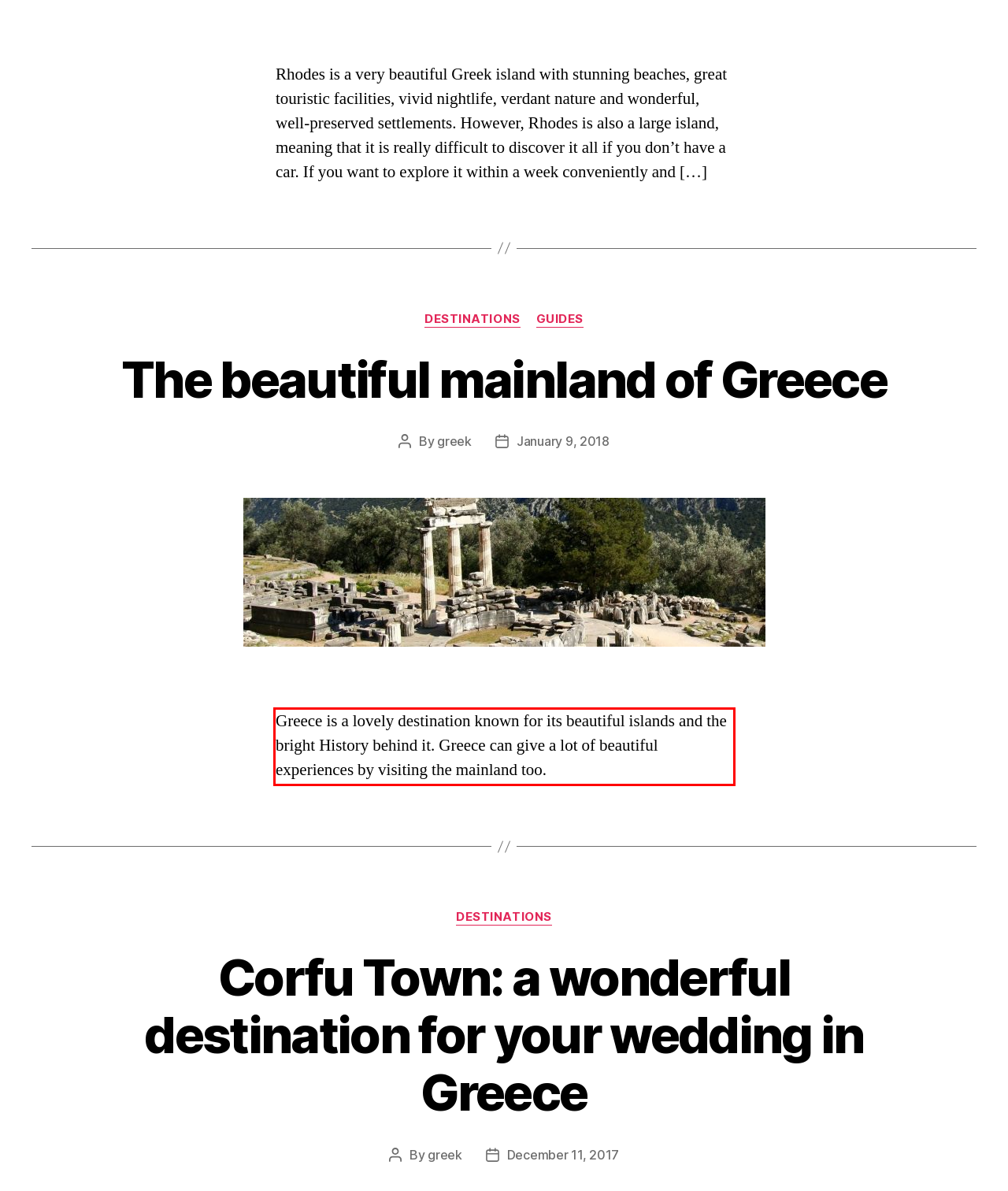Please identify and extract the text from the UI element that is surrounded by a red bounding box in the provided webpage screenshot.

Greece is a lovely destination known for its beautiful islands and the bright History behind it. Greece can give a lot of beautiful experiences by visiting the mainland too.